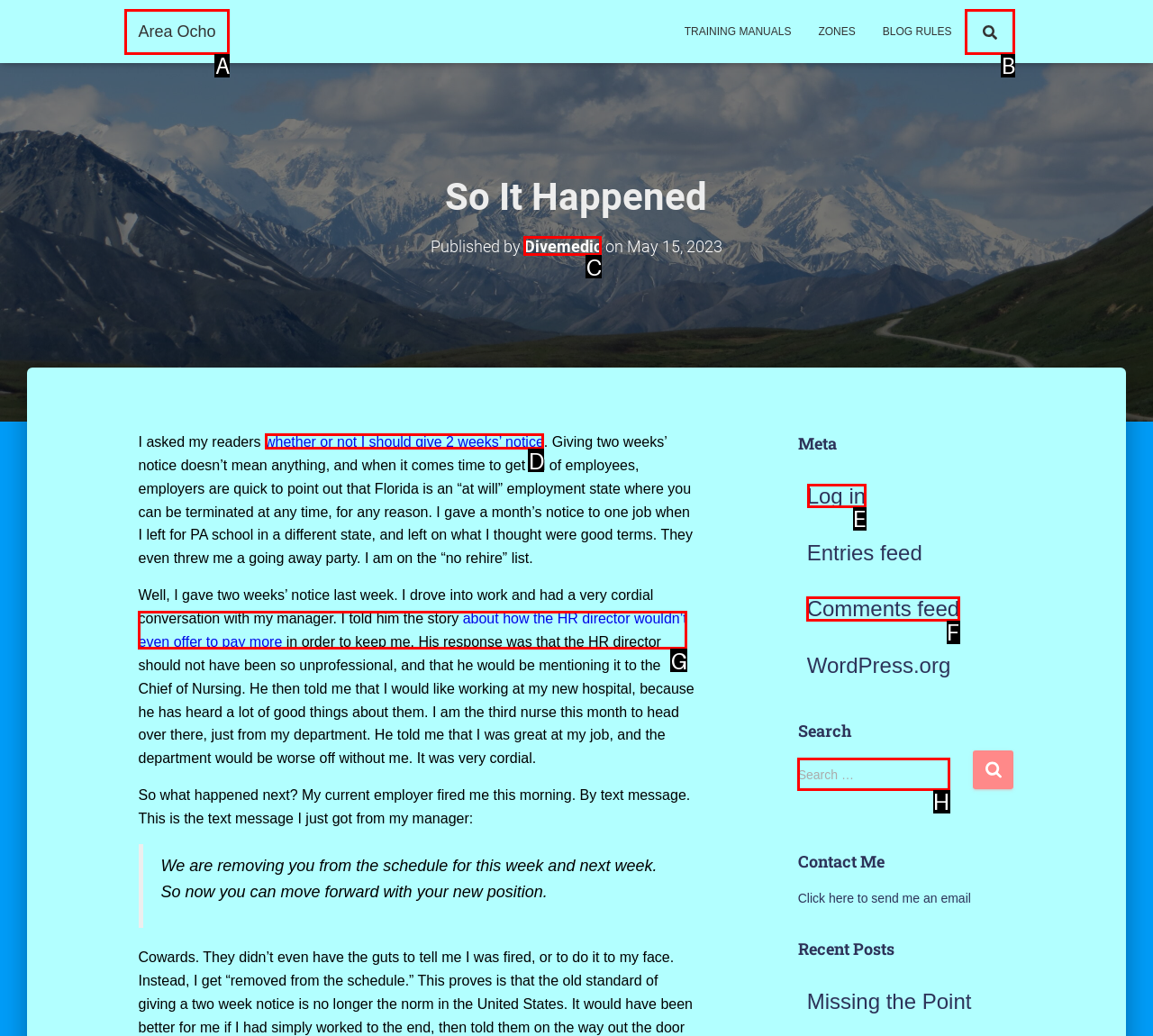What letter corresponds to the UI element to complete this task: Log in to the website
Answer directly with the letter.

E